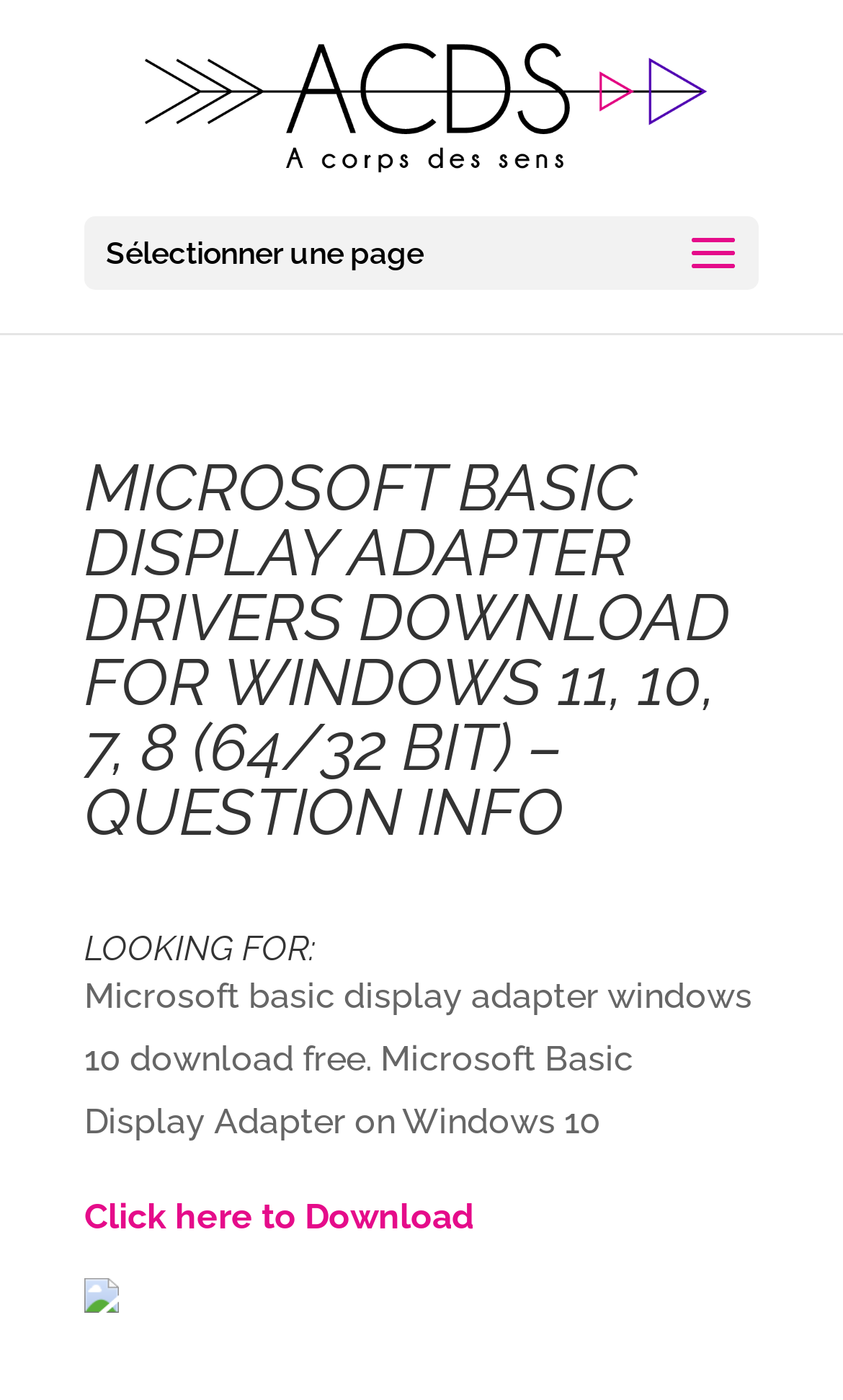What is the text above the download link?
Observe the image and answer the question with a one-word or short phrase response.

Microsoft Basic Display Adapter on Windows 10